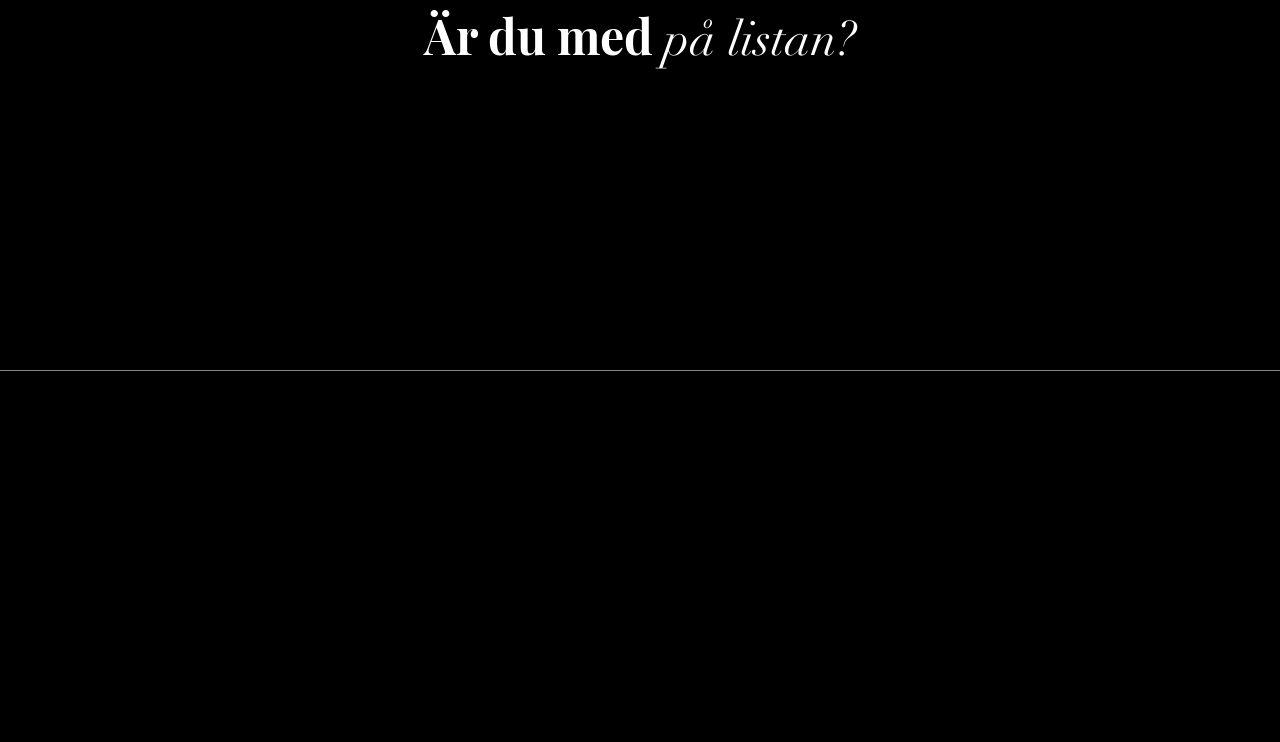Locate the bounding box coordinates of the area to click to fulfill this instruction: "Click on October 2023". The bounding box should be presented as four float numbers between 0 and 1, in the order [left, top, right, bottom].

None